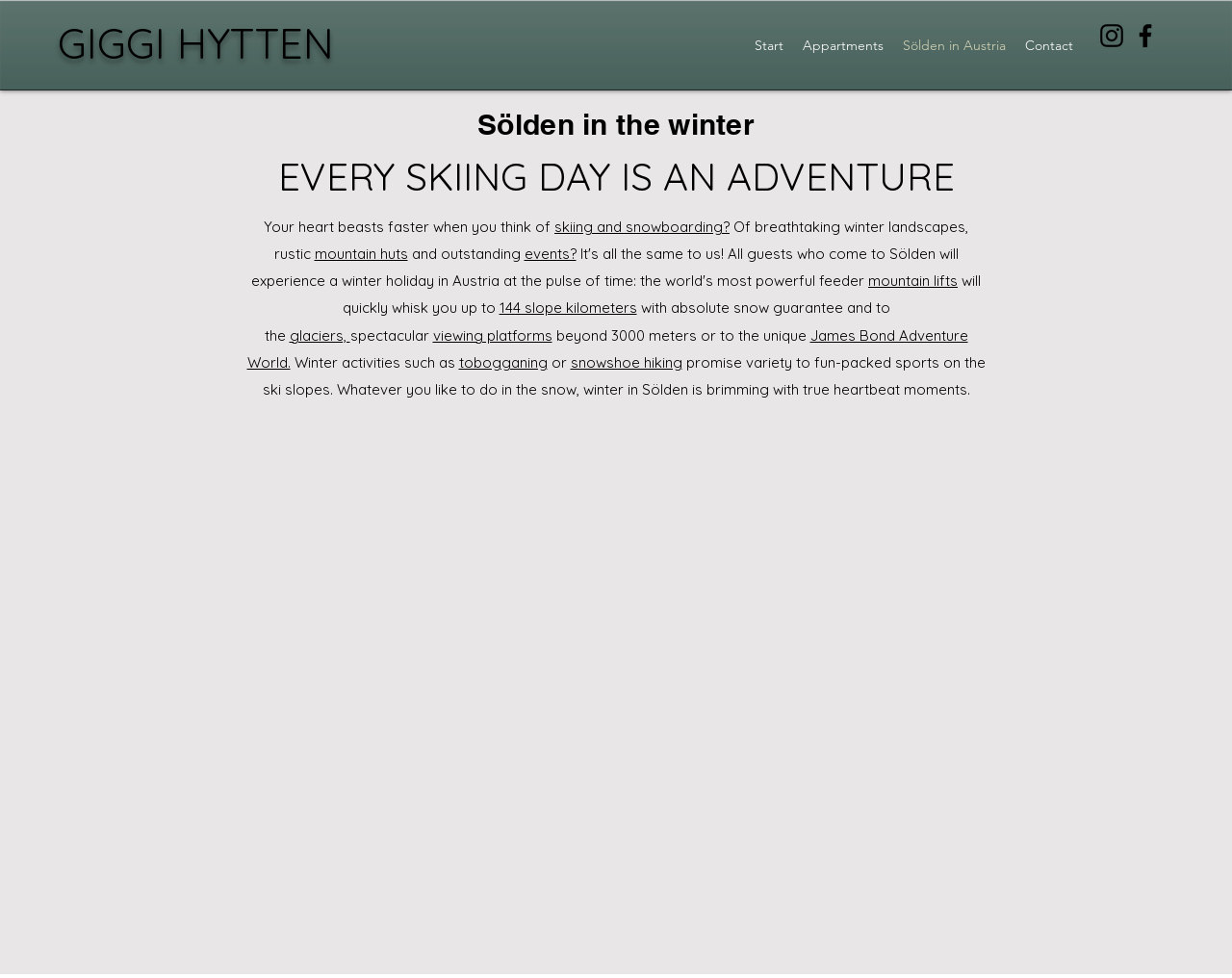Please identify the bounding box coordinates of the element's region that needs to be clicked to fulfill the following instruction: "Open the 'Instagram' social media page". The bounding box coordinates should consist of four float numbers between 0 and 1, i.e., [left, top, right, bottom].

[0.89, 0.021, 0.915, 0.052]